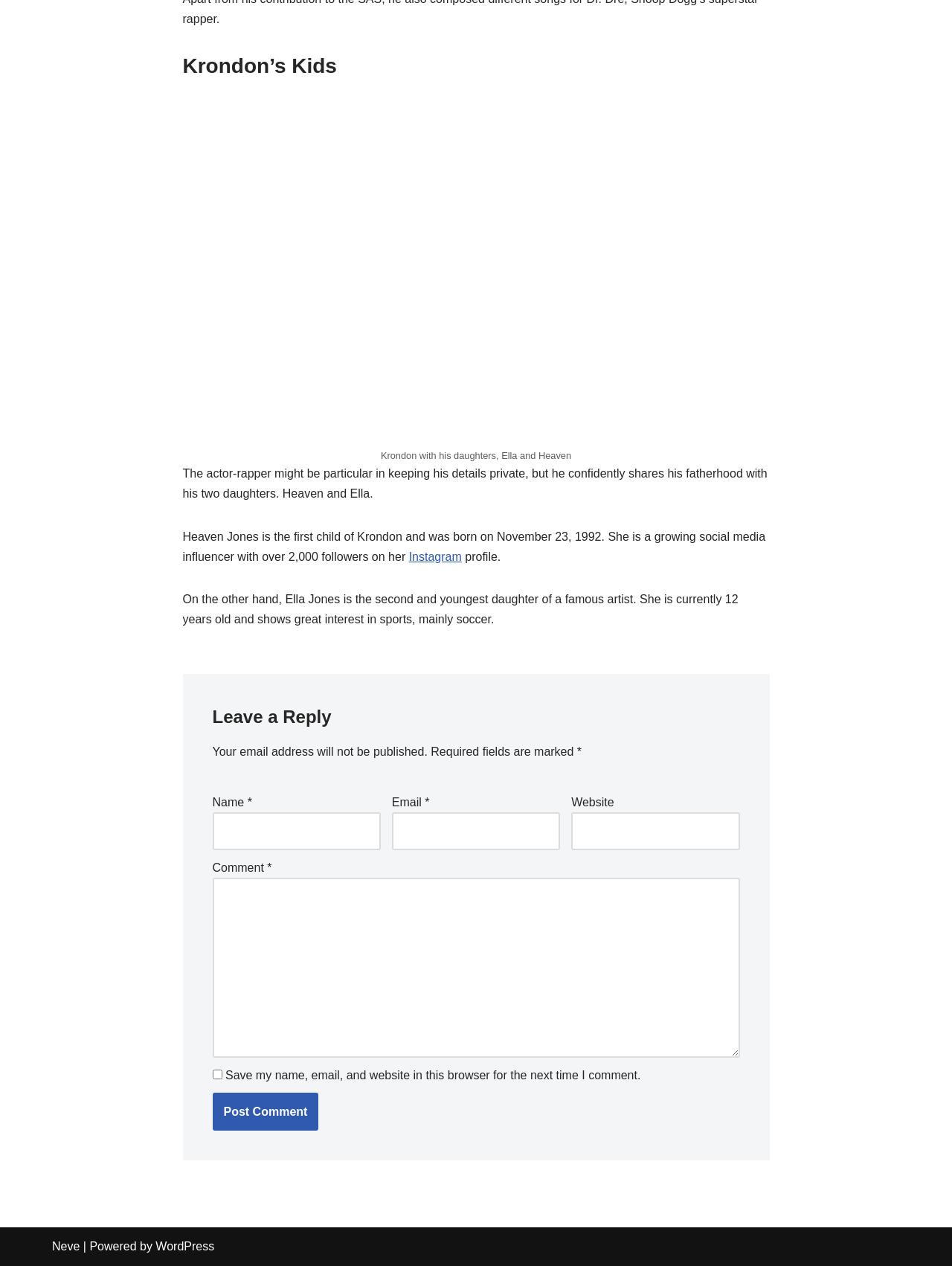Can you find the bounding box coordinates of the area I should click to execute the following instruction: "Post a comment"?

[0.223, 0.863, 0.335, 0.893]